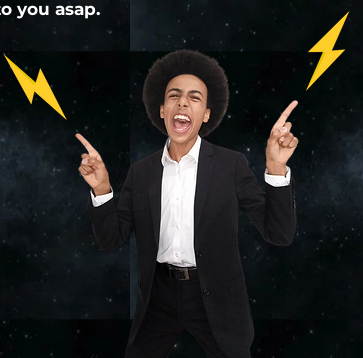How many hands is the individual pointing upwards with?
Answer the question in as much detail as possible.

The image description states that the individual is pointing upwards with both hands, which implies that both hands are raised and pointing towards the sky.